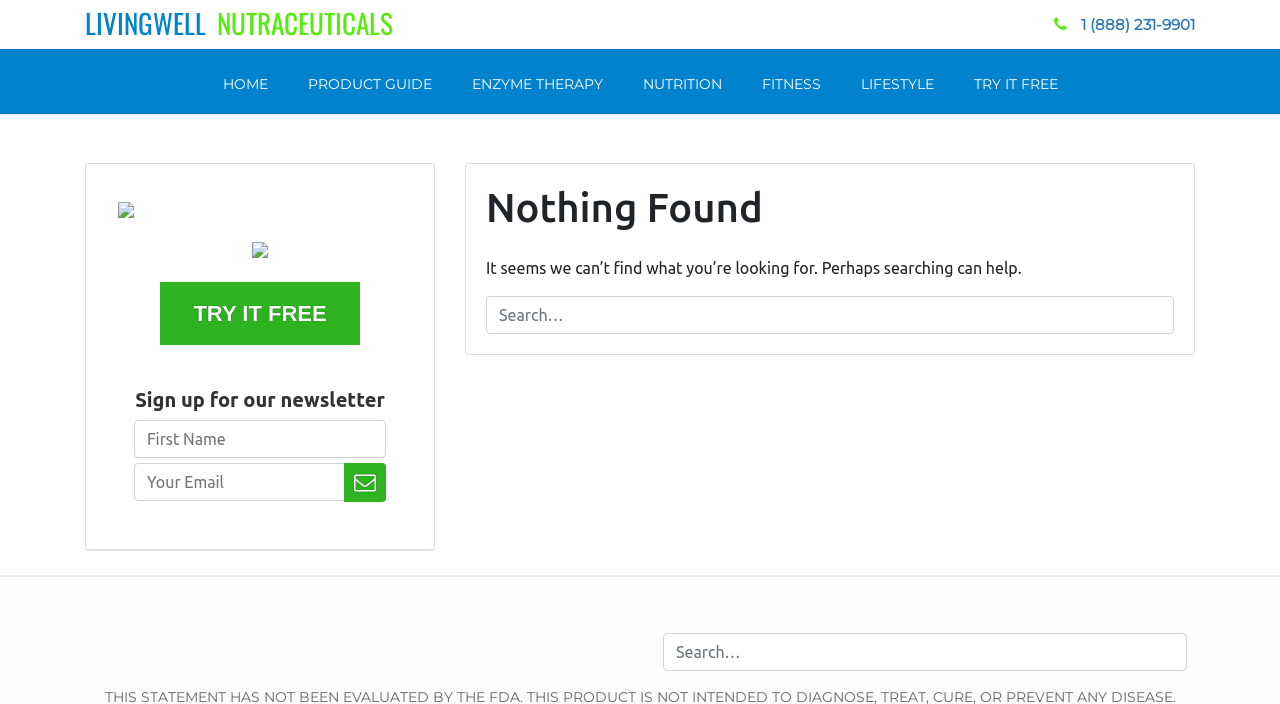Highlight the bounding box coordinates of the element you need to click to perform the following instruction: "sign up for newsletter."

[0.105, 0.551, 0.302, 0.585]